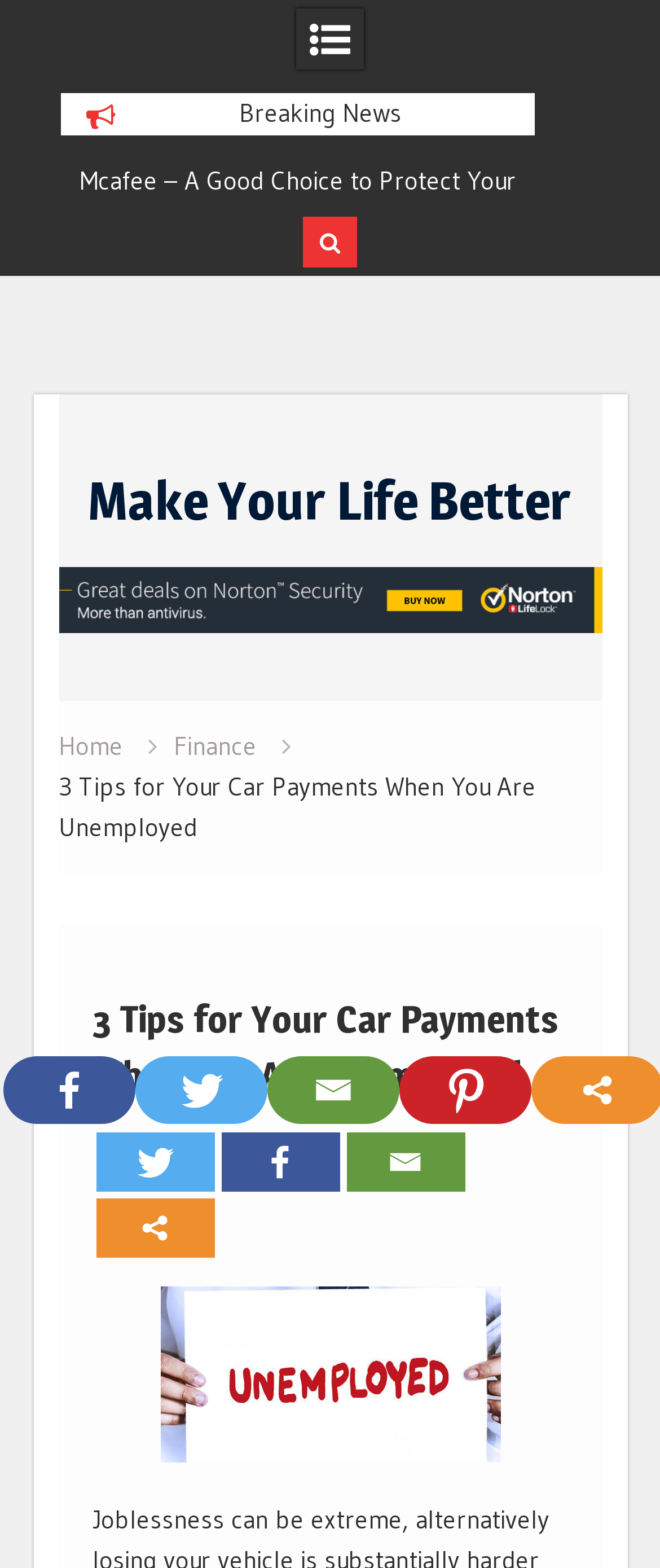Specify the bounding box coordinates for the region that must be clicked to perform the given instruction: "Click on 'Make Your Life Better'".

[0.133, 0.299, 0.867, 0.34]